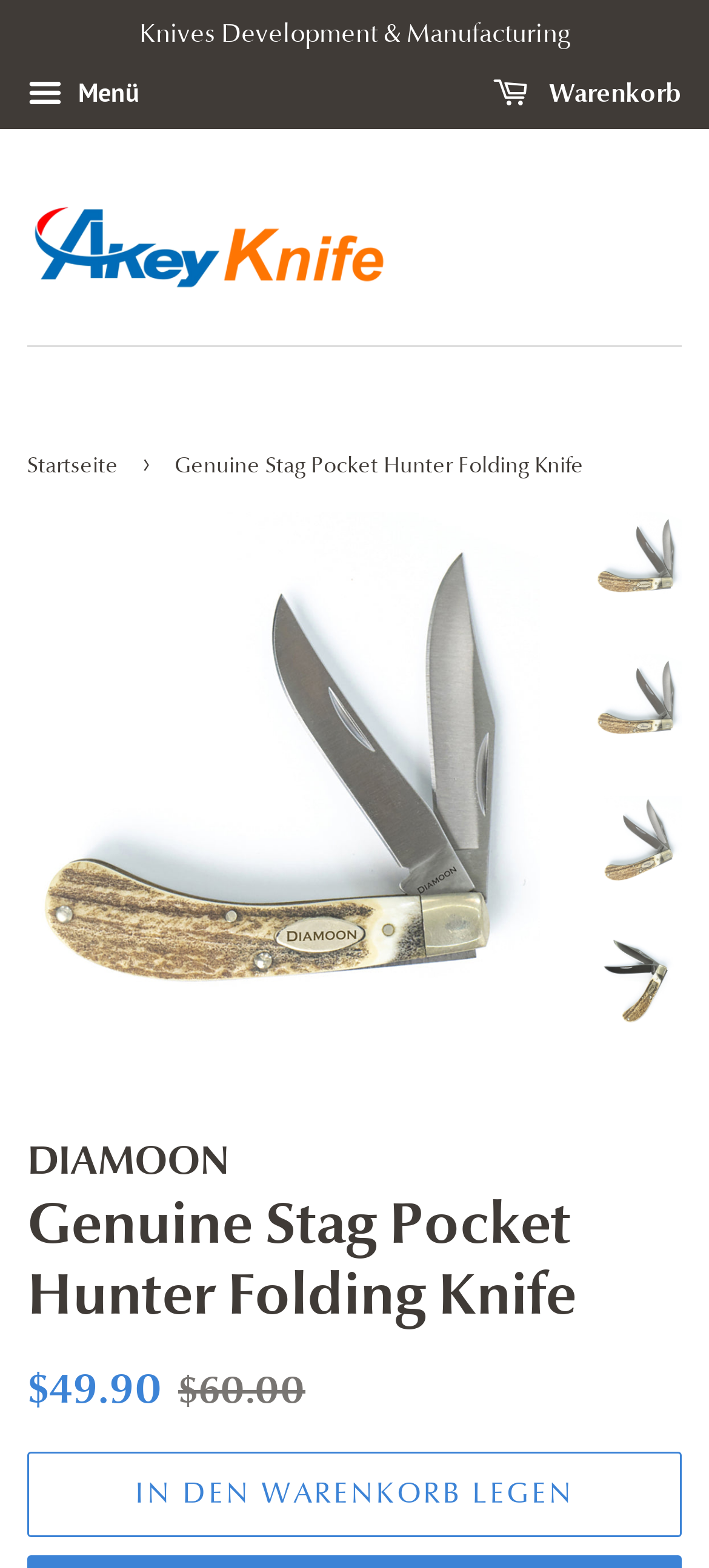Identify the bounding box for the described UI element: "Warenkorb 0".

[0.695, 0.041, 0.962, 0.08]